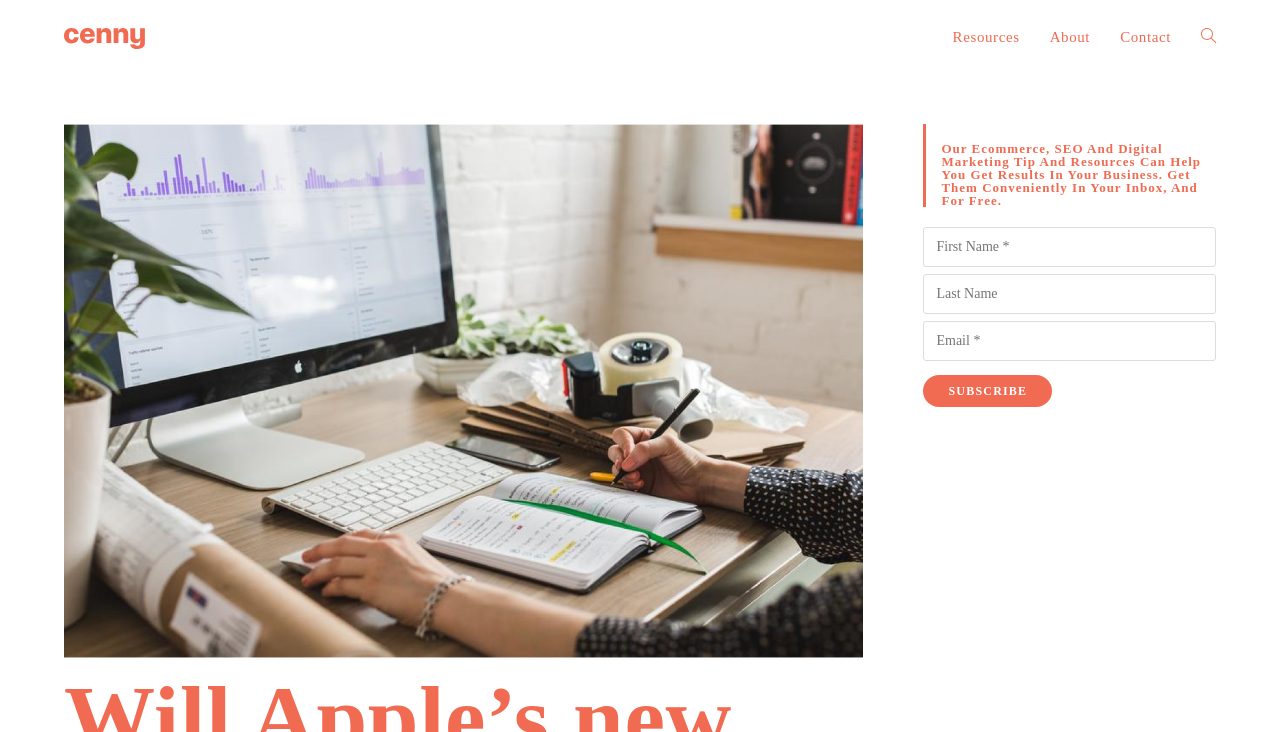Please determine the bounding box coordinates for the element that should be clicked to follow these instructions: "Search the website".

[0.927, 0.0, 0.962, 0.101]